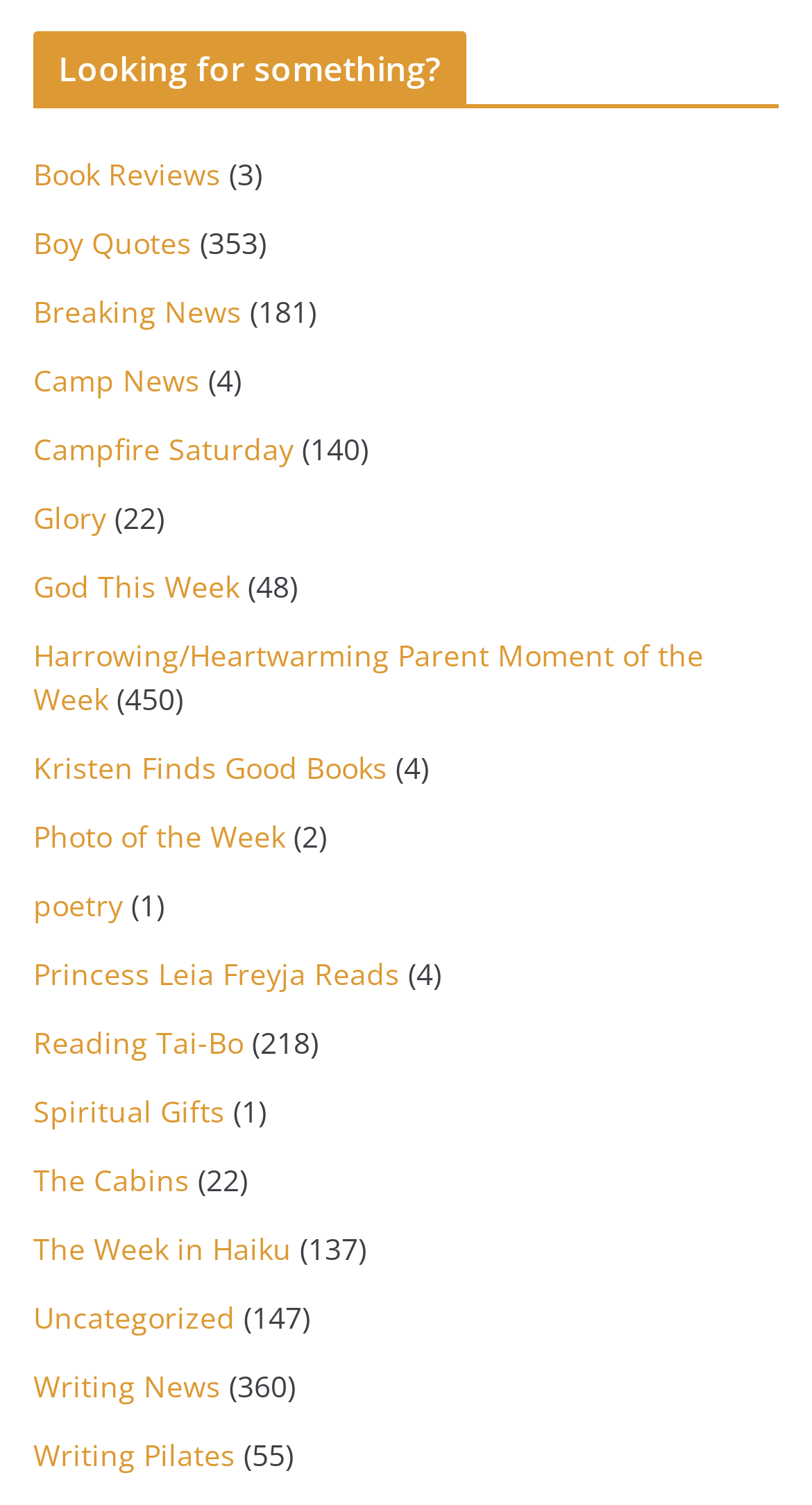Given the description "poetry", provide the bounding box coordinates of the corresponding UI element.

[0.041, 0.588, 0.151, 0.614]